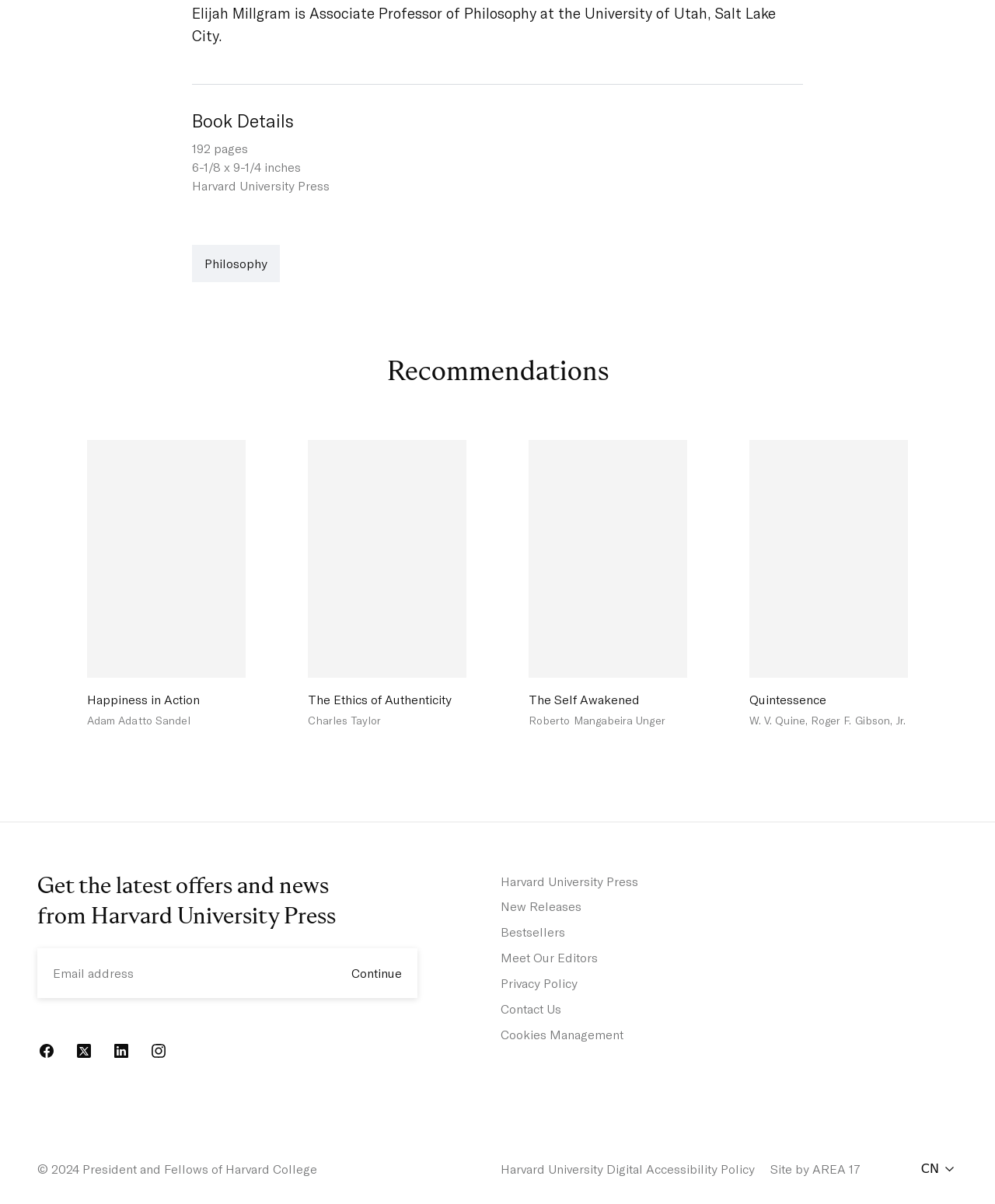What is the name of the university press?
Please provide a detailed answer to the question.

The answer can be found in the fourth StaticText element, which states 'Harvard University Press' under the 'Book Details' heading, and also in the footer navigation links.